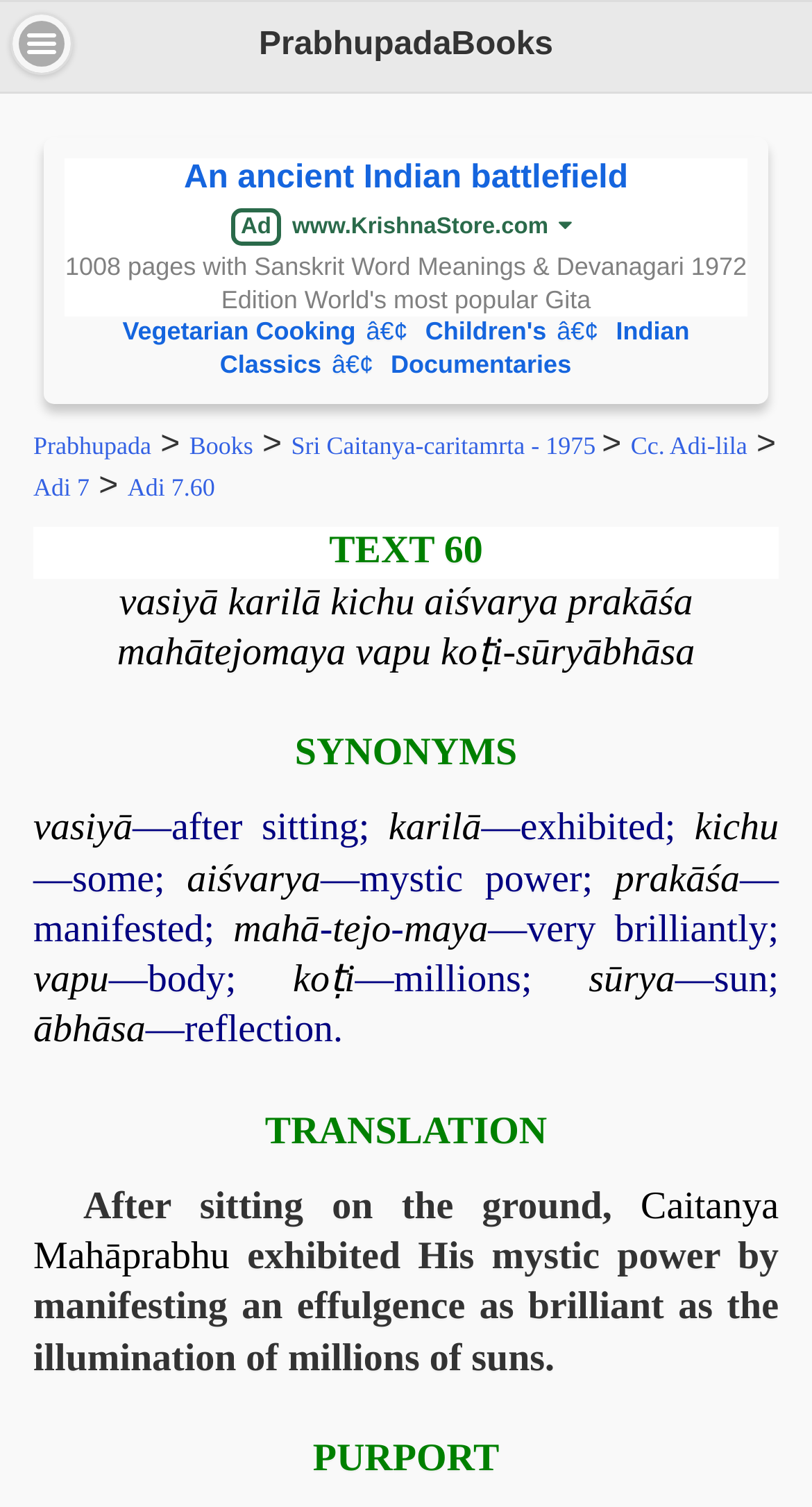Give the bounding box coordinates for this UI element: "All Collections". The coordinates should be four float numbers between 0 and 1, arranged as [left, top, right, bottom].

None